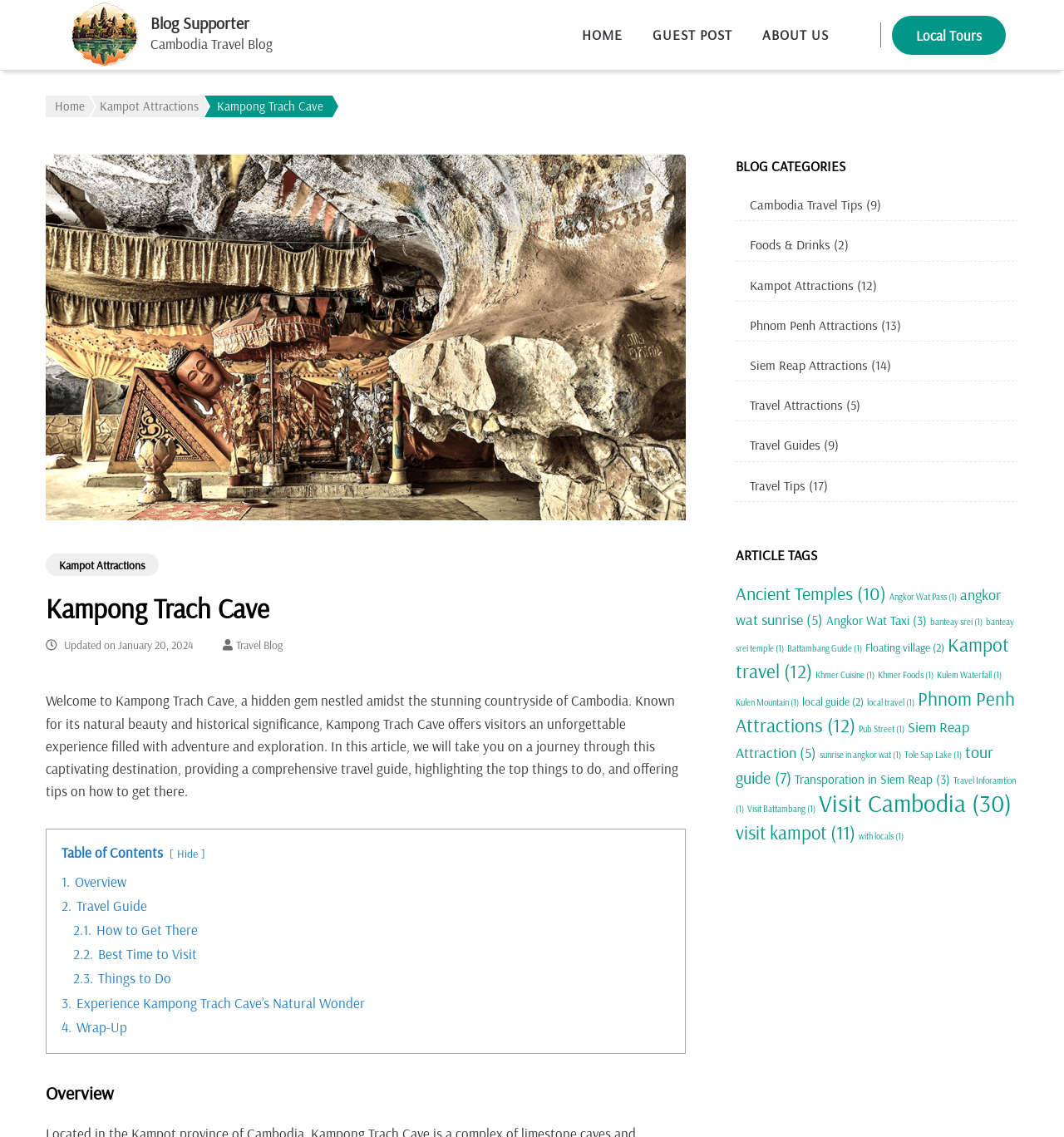Answer this question using a single word or a brief phrase:
What type of content is provided in the 'Cambodia Travel Blog'?

Travel guides and tips